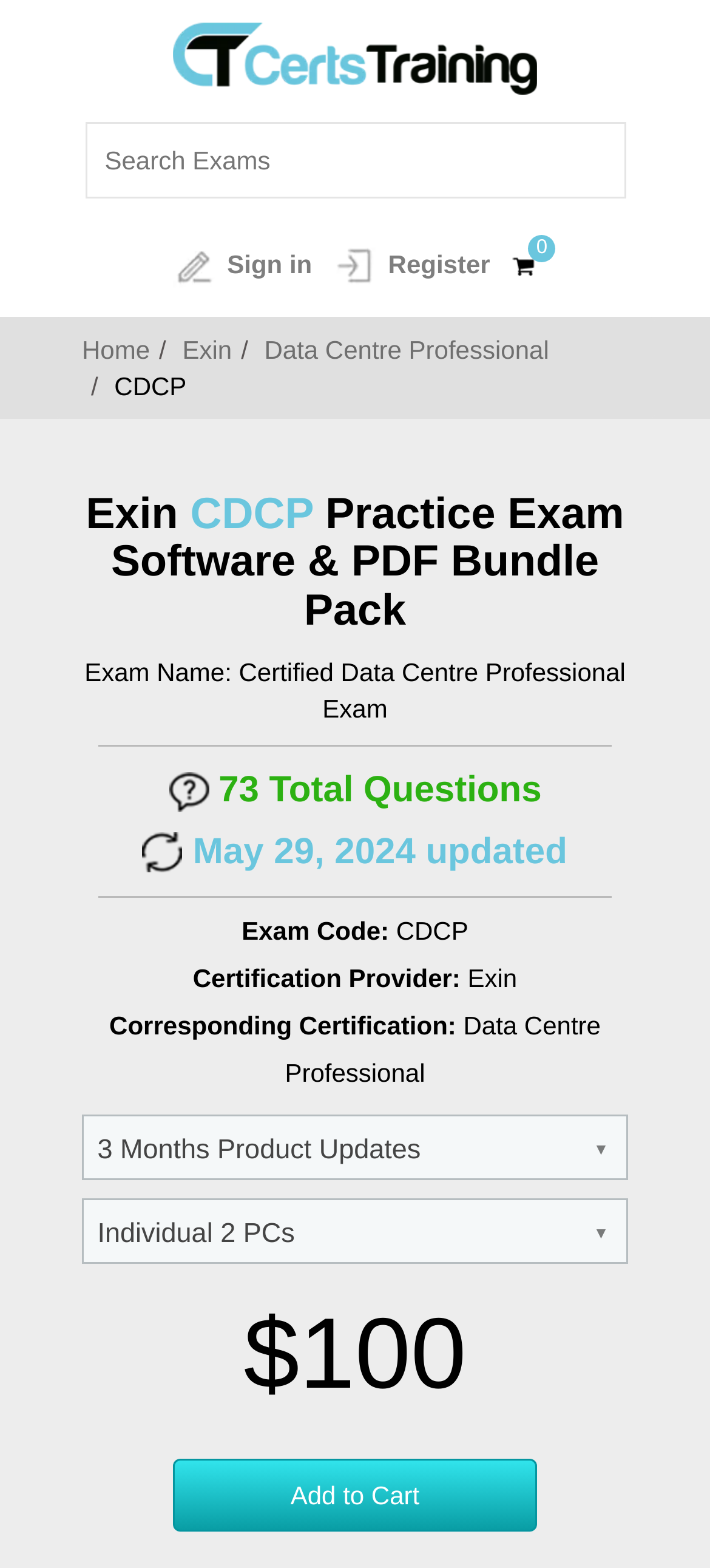Please identify the bounding box coordinates of the clickable region that I should interact with to perform the following instruction: "Register for a new account". The coordinates should be expressed as four float numbers between 0 and 1, i.e., [left, top, right, bottom].

[0.47, 0.159, 0.69, 0.178]